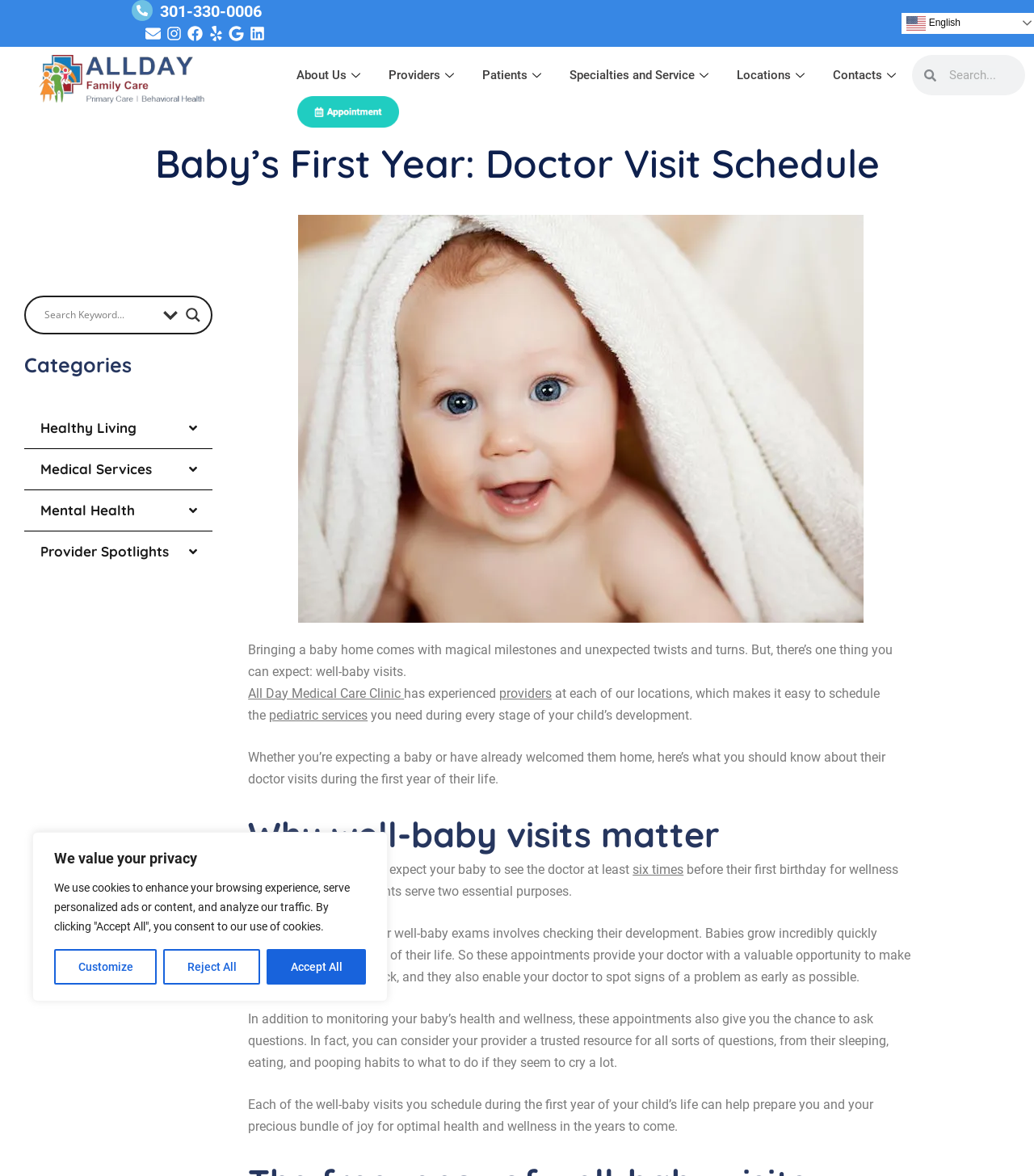Analyze the image and deliver a detailed answer to the question: What is the name of the medical center?

I found the answer by looking at the link with the text 'All Day Medical Care' which is located at the top of the webpage, indicating that it is the name of the medical center.